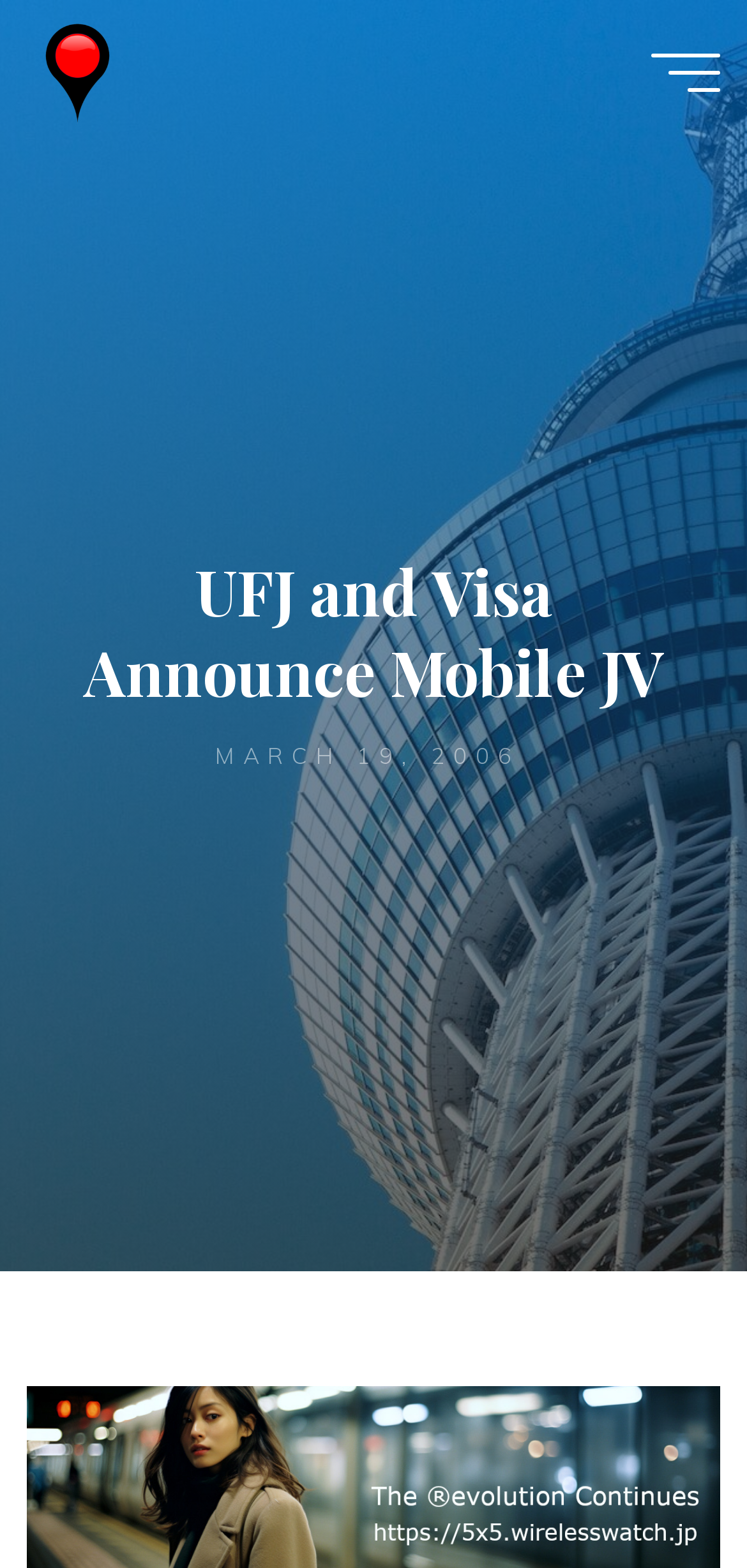Provide a single word or phrase answer to the question: 
What is the purpose of the button at the bottom?

Back to Top